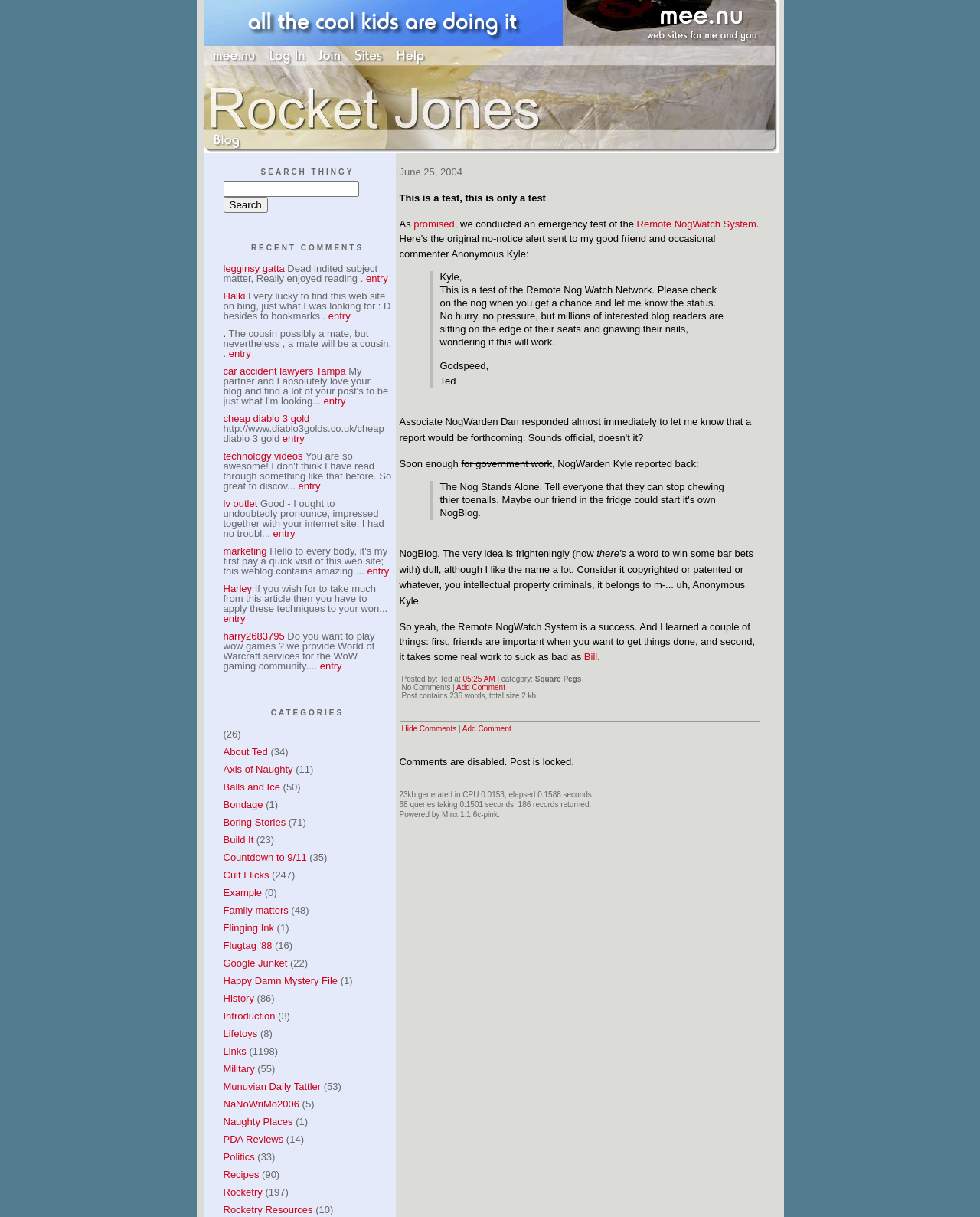Please respond to the question with a concise word or phrase:
What is the category of the current post?

Square Pegs